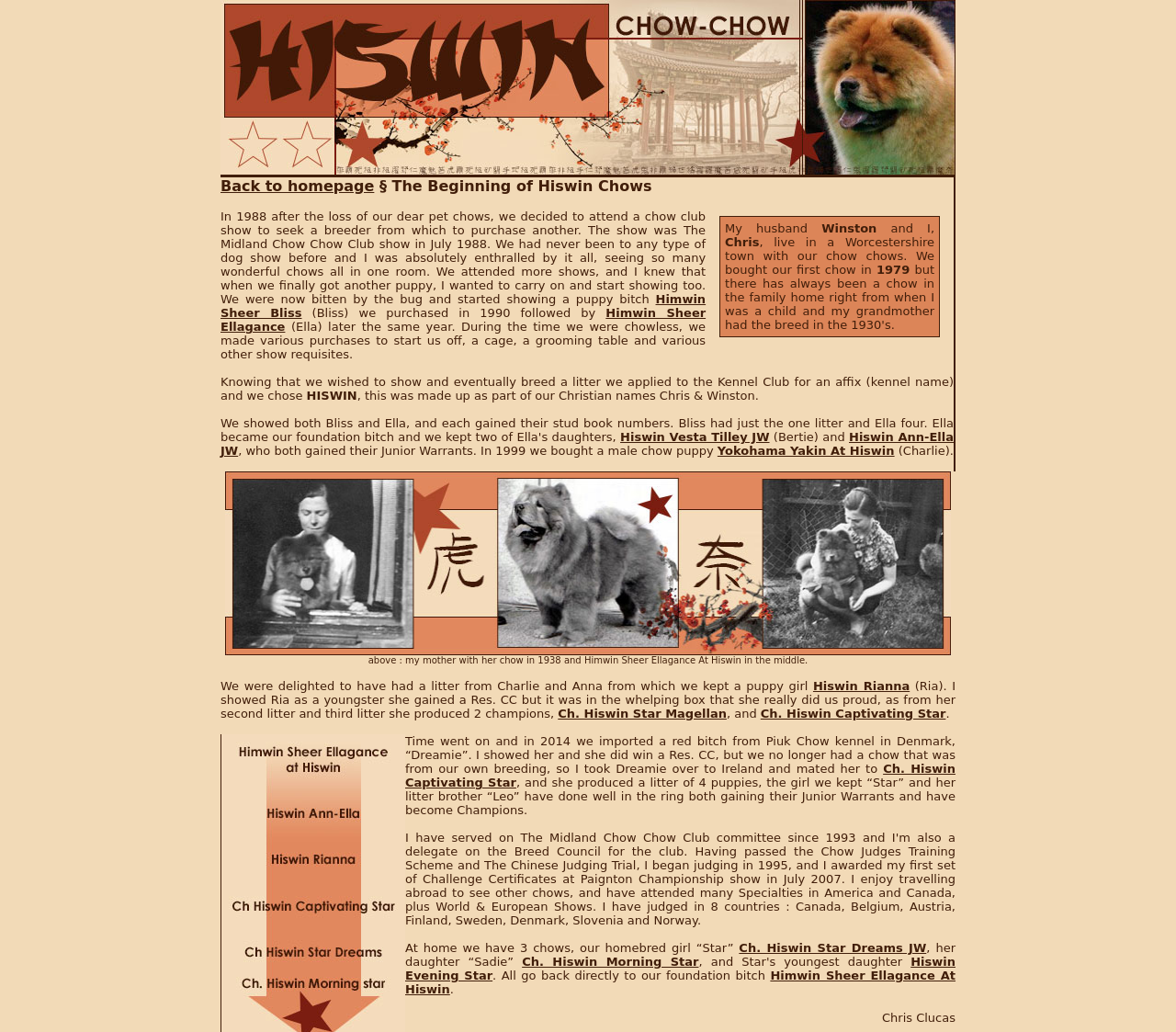What is the name of the kennel name?
Using the image, elaborate on the answer with as much detail as possible.

The webpage explains that the kennel name 'HISWIN' was chosen, which is made up of part of the Christian names Chris and Winston.